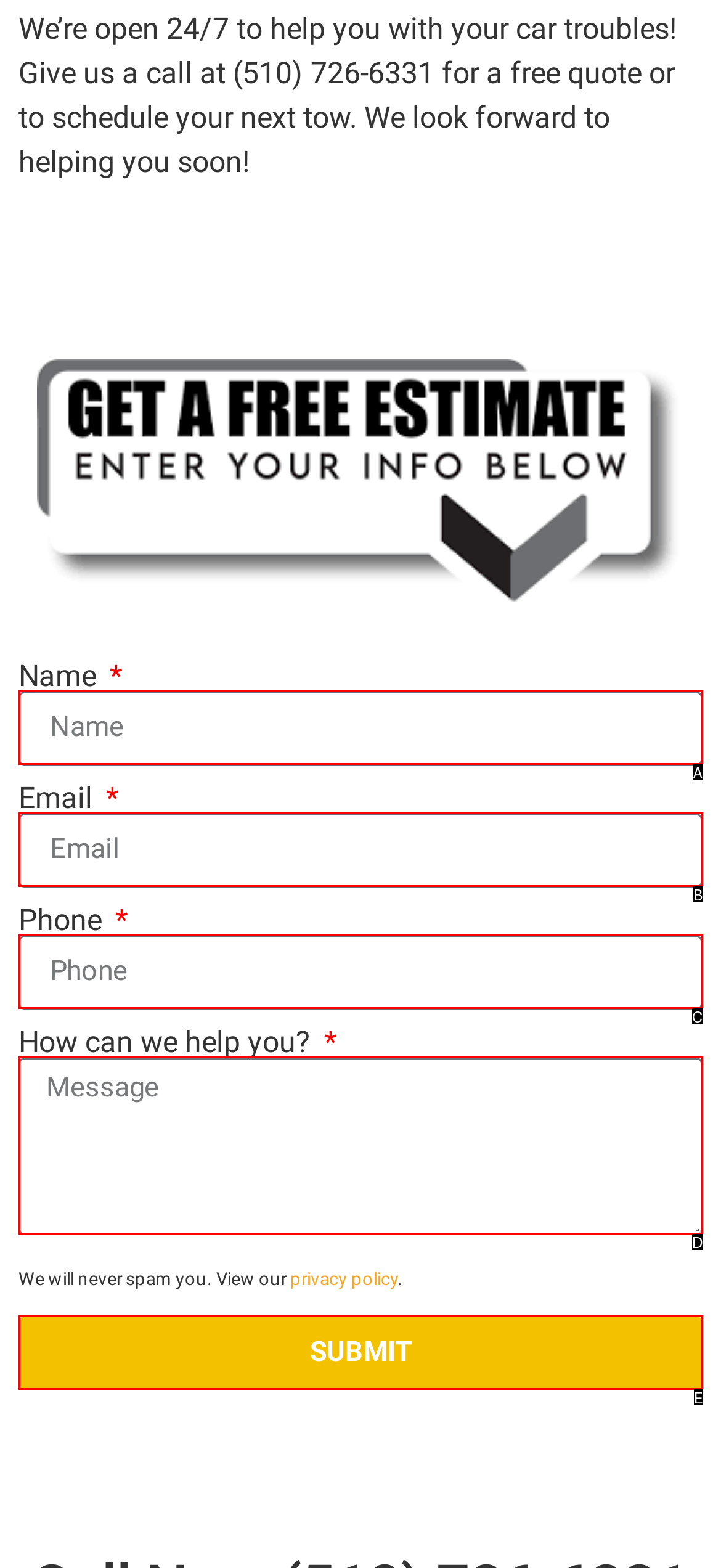Choose the HTML element that best fits the given description: SUBMIT. Answer by stating the letter of the option.

E